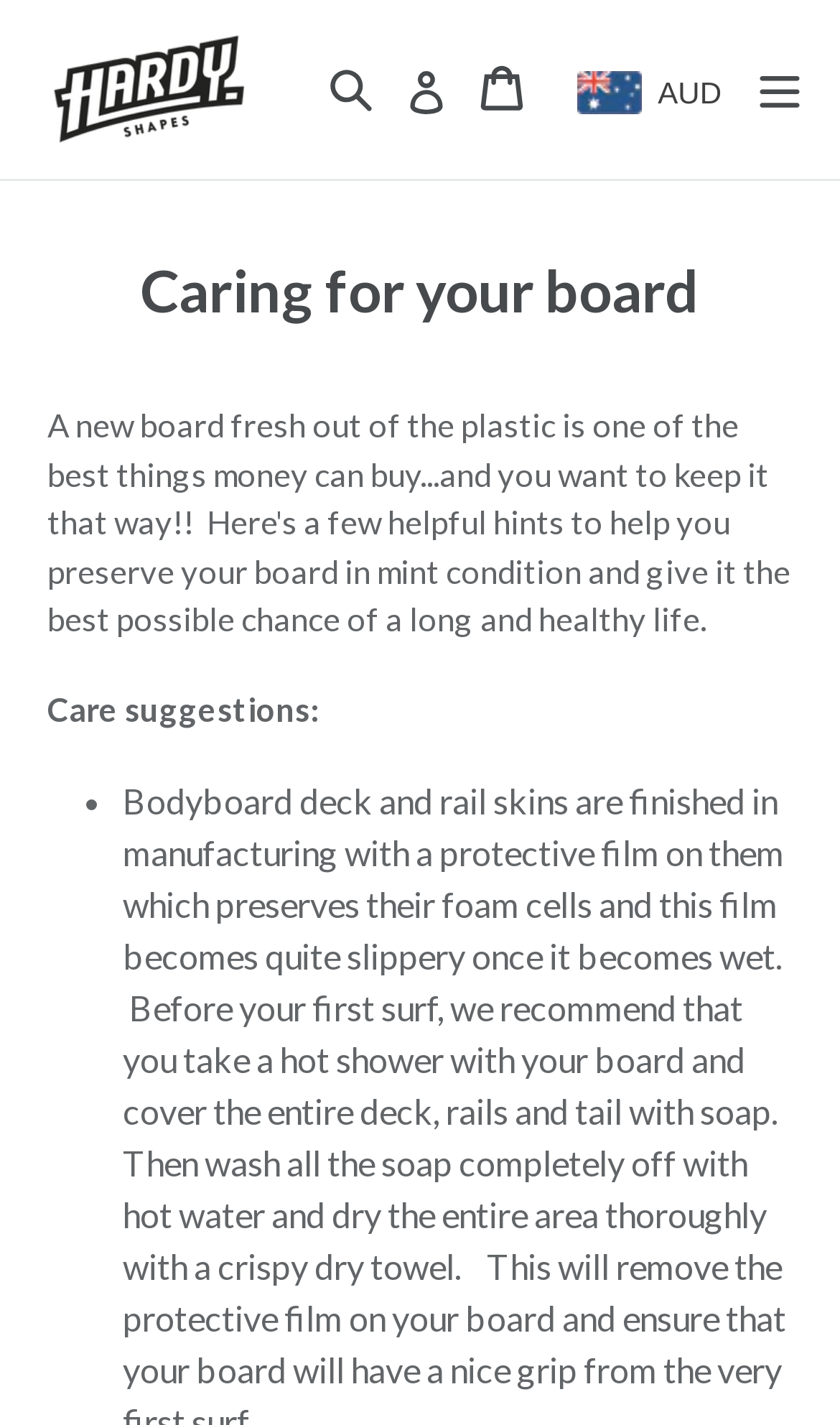Determine the bounding box of the UI component based on this description: "Cart Cart". The bounding box coordinates should be four float values between 0 and 1, i.e., [left, top, right, bottom].

[0.556, 0.013, 0.649, 0.112]